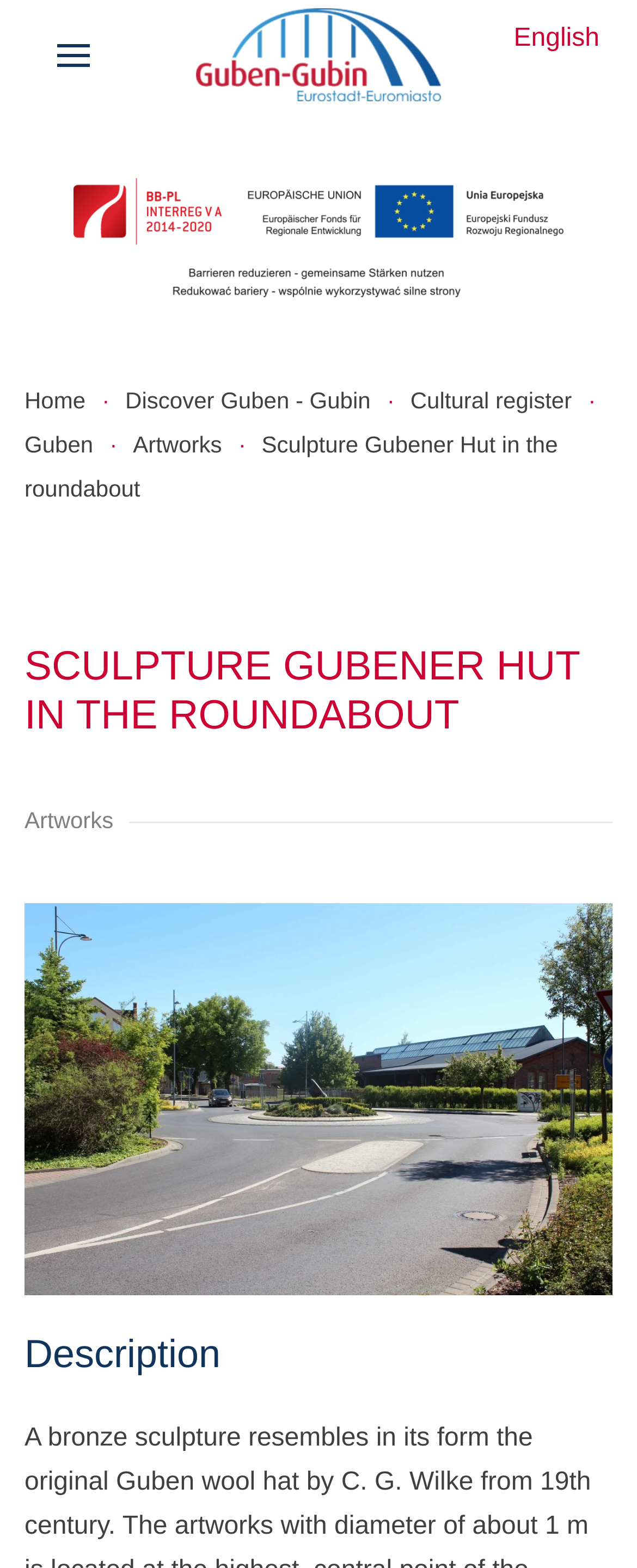Respond with a single word or short phrase to the following question: 
How many headings are on the webpage?

3